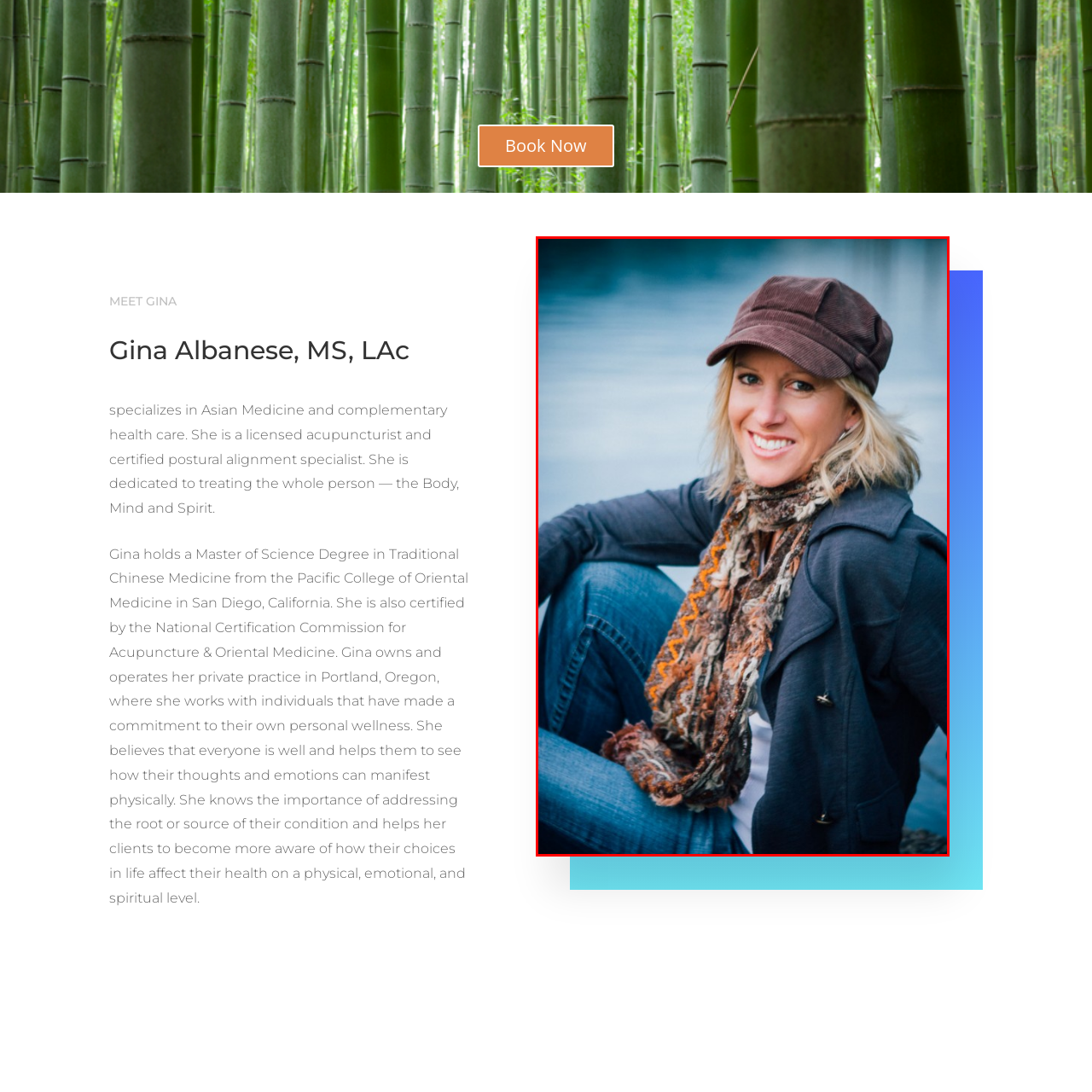Generate a detailed caption for the image that is outlined by the red border.

The image features a smiling woman sitting casually by a body of water. She has long, blonde hair and is wearing a brown cap and a stylish, layered scarf with earthy tones, which adds warmth to her outfit. She is dressed in a dark, fitted jacket and blue jeans, leaning back slightly with one leg pulled up. The soft, natural light enhances her friendly expression, suggesting a relaxed and approachable demeanor. The serene background, likely a lake or river, reflects calmness, complementing her warm smile. This creates an inviting atmosphere, perfectly embodying a sense of wellness and tranquility, traits that resonate with Gina Albanese’s practice in Asian Medicine and complementary health care.